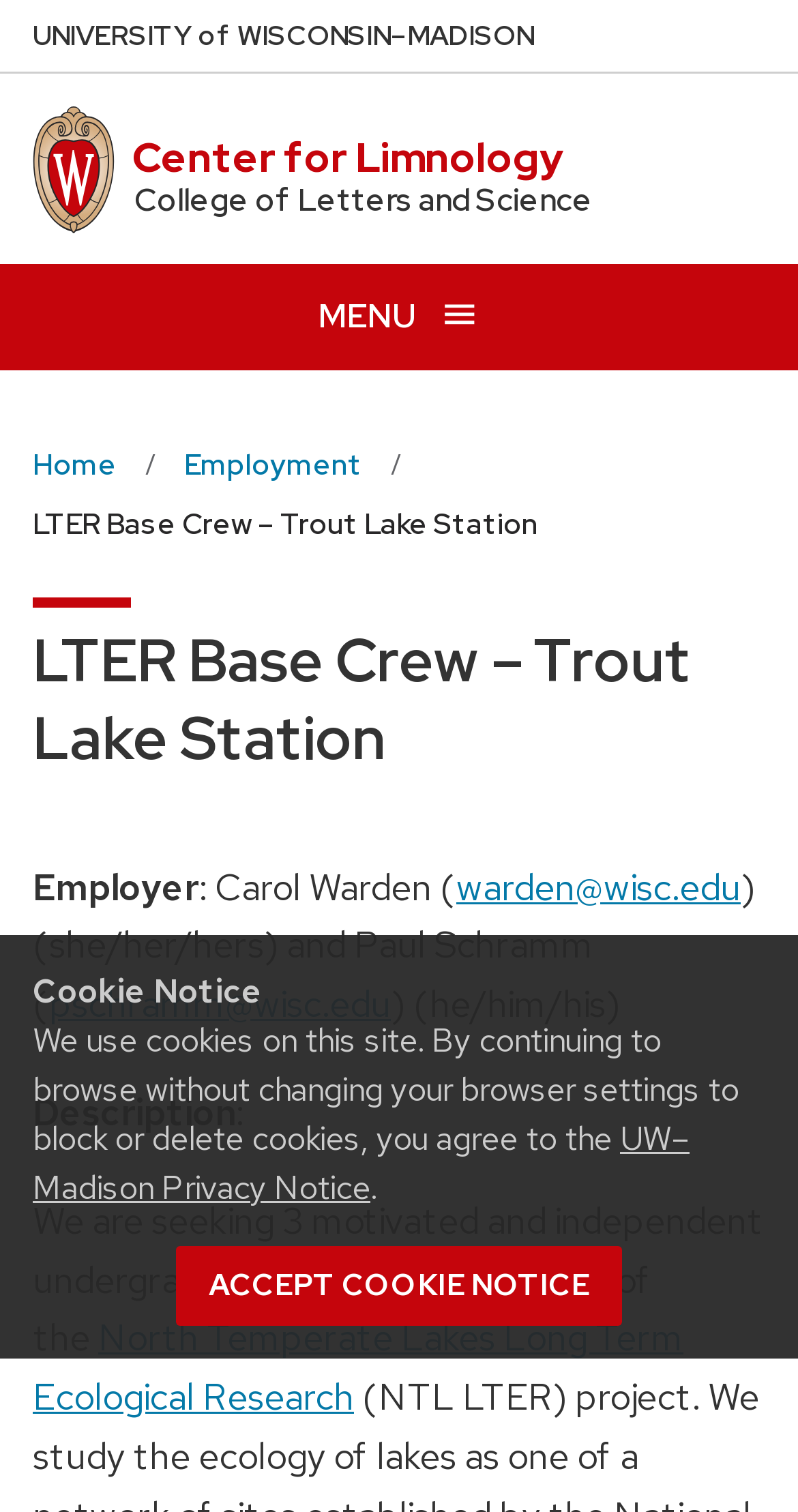How many undergraduate students are being sought?
Look at the screenshot and provide an in-depth answer.

I found the answer by reading the description section, where it says 'We are seeking 3 motivated and independent undergraduate students...'. This clearly states that 3 students are being sought.